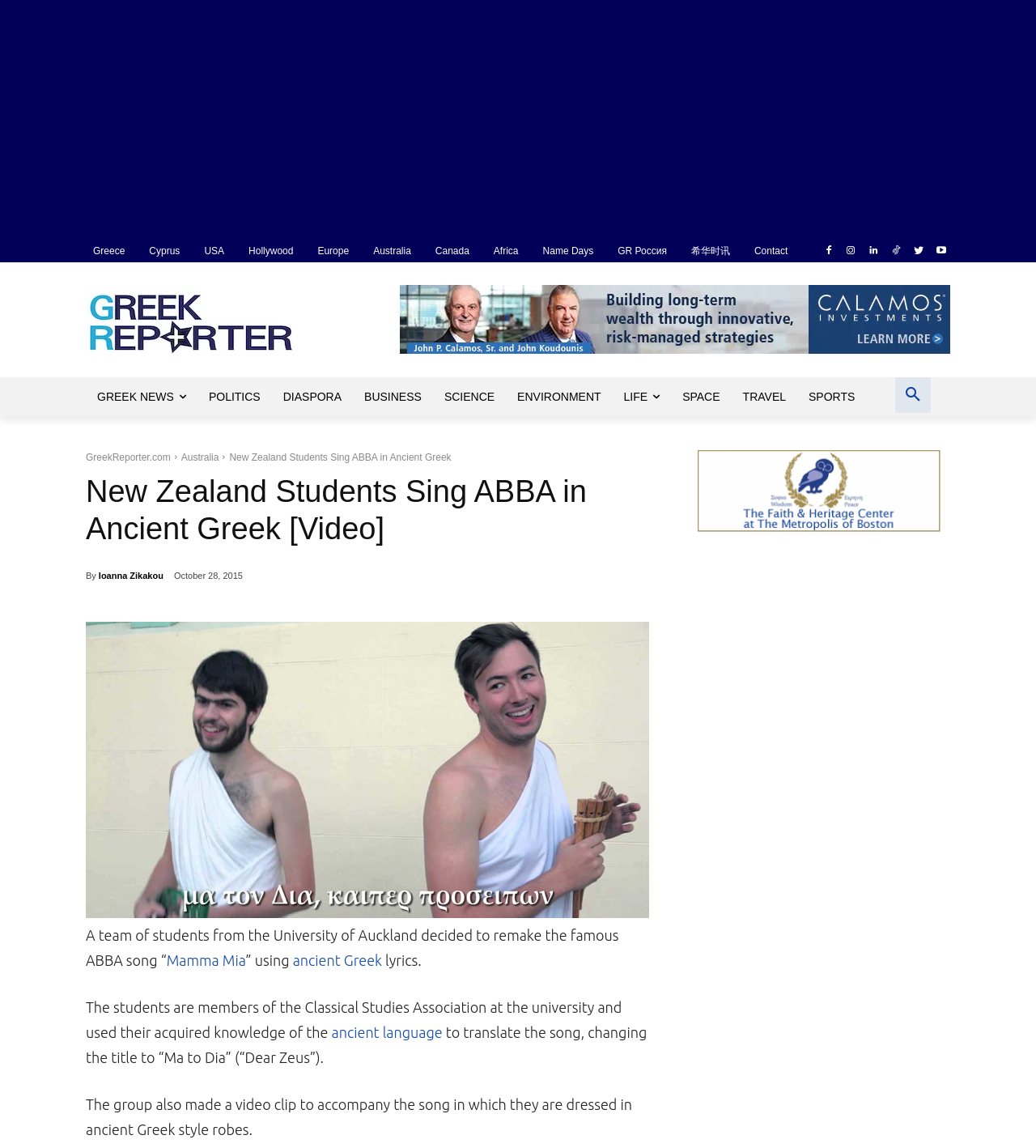Please indicate the bounding box coordinates for the clickable area to complete the following task: "Click on the 'Greece' link". The coordinates should be specified as four float numbers between 0 and 1, i.e., [left, top, right, bottom].

[0.083, 0.209, 0.128, 0.228]